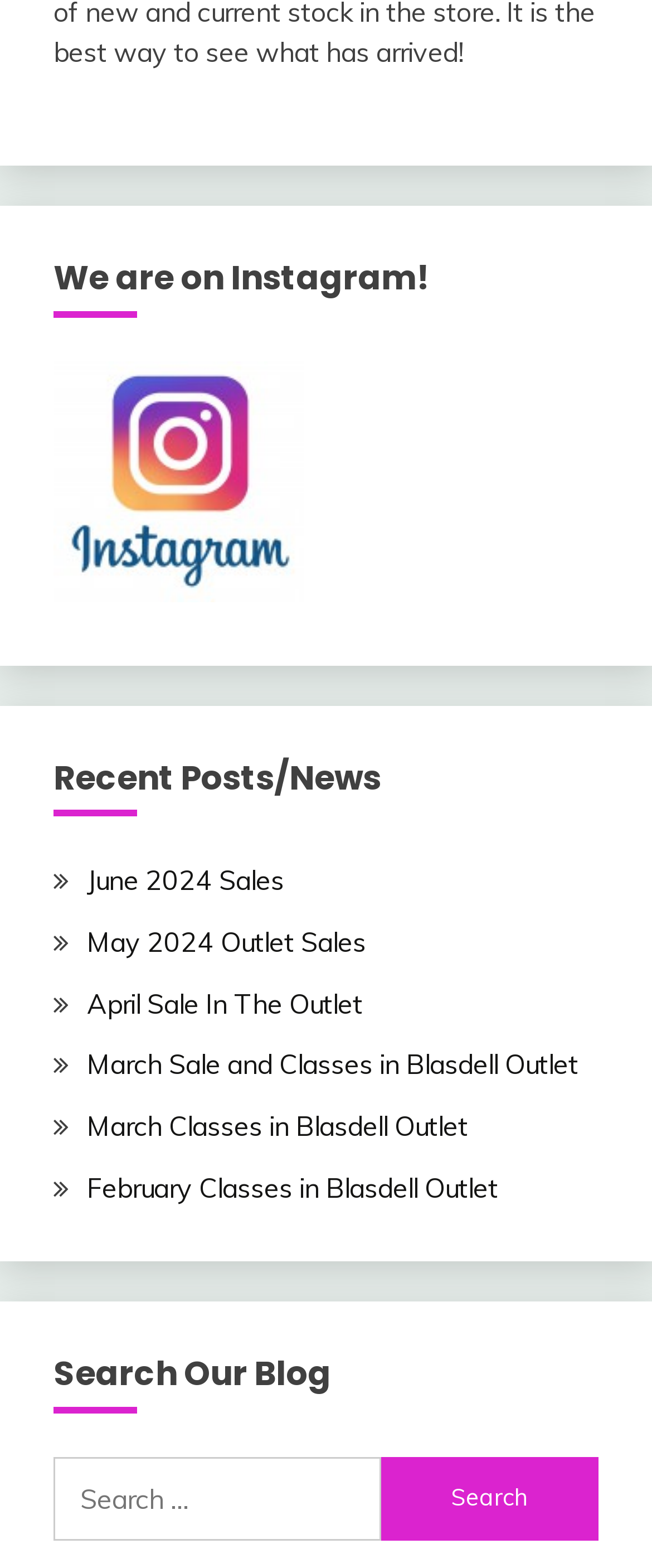Based on the image, give a detailed response to the question: What type of content is listed?

The webpage has a heading 'Recent Posts/News' followed by a list of links with titles such as 'June 2024 Sales', 'May 2024 Outlet Sales', etc., indicating that the website lists recent posts or news.